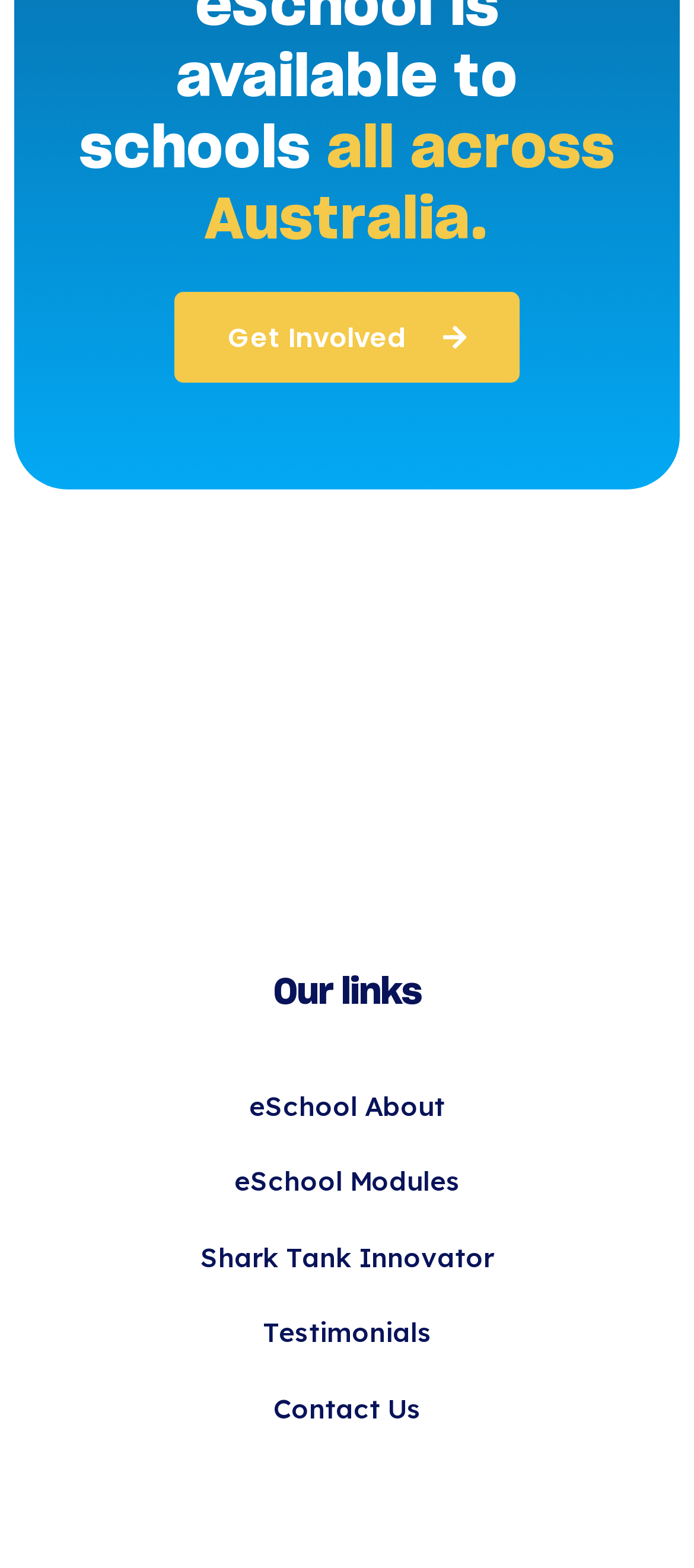Answer the following query concisely with a single word or phrase:
What is the name of the logo on the webpage?

Shark-Tank-E-school